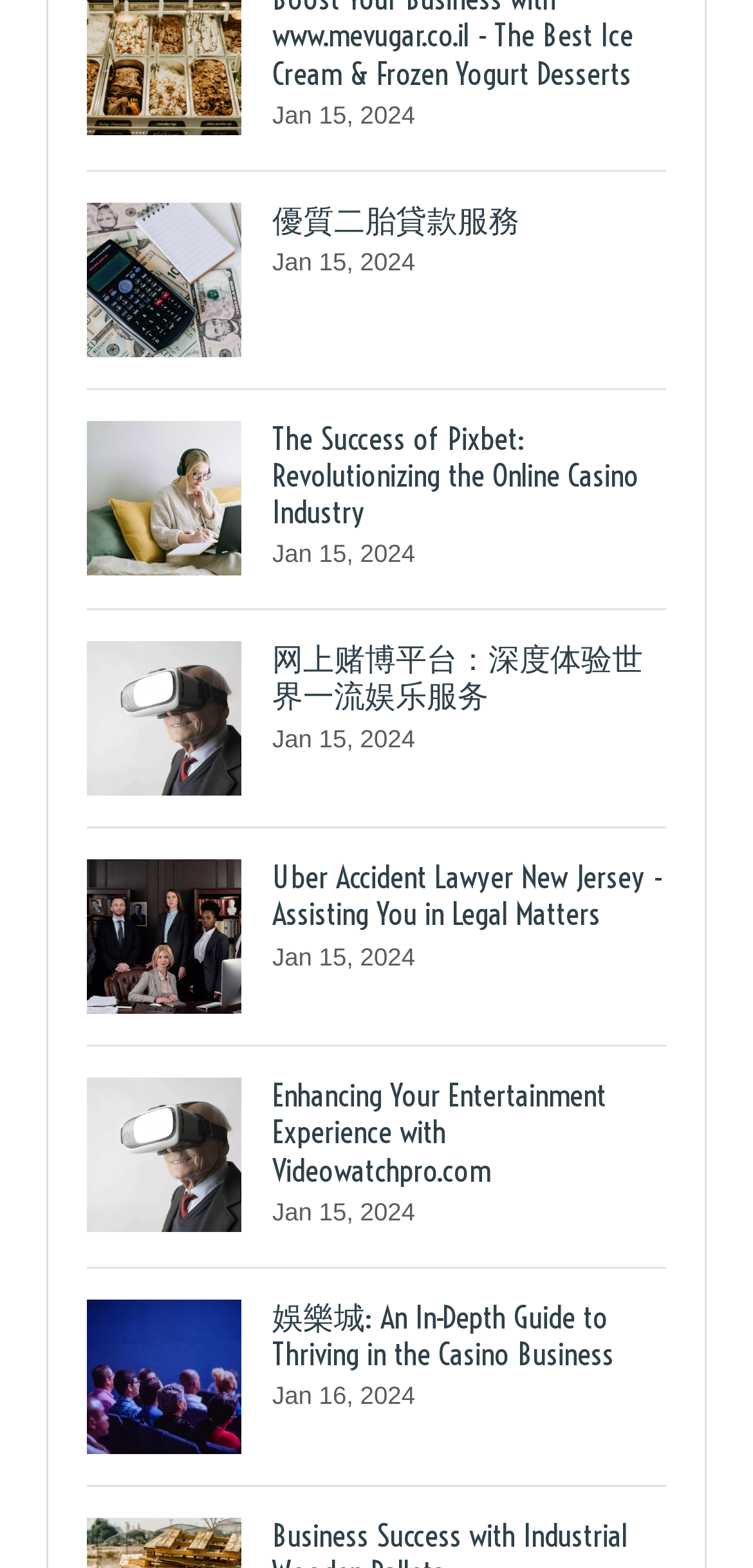How many articles are listed on this webpage?
Please respond to the question with a detailed and informative answer.

By counting the number of link elements with headings, I can see that there are six articles listed on this webpage.